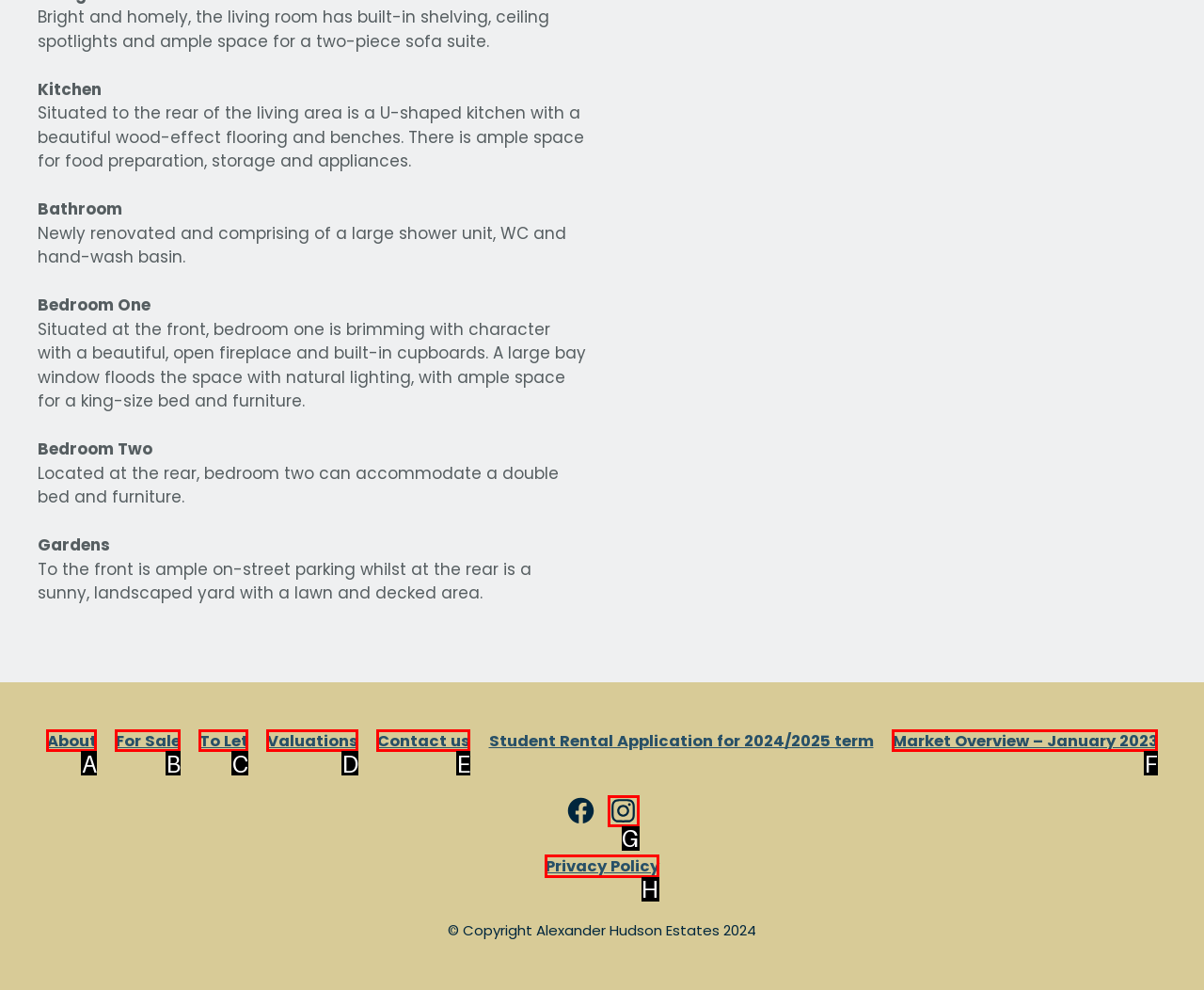Determine the letter of the UI element that will complete the task: Read Privacy Policy
Reply with the corresponding letter.

H